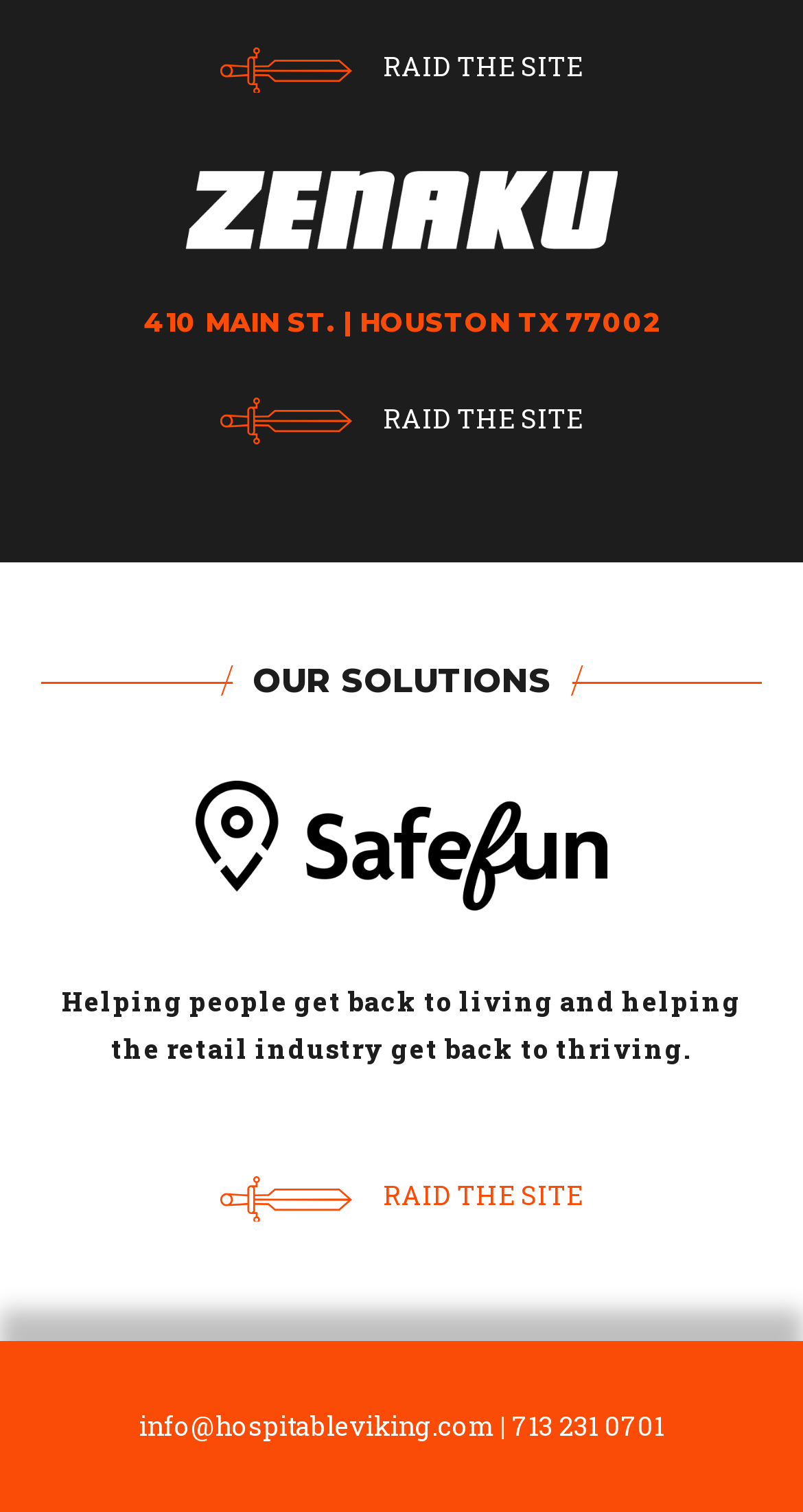What is the purpose of the company?
Based on the screenshot, give a detailed explanation to answer the question.

I found the purpose of the company by looking at the StaticText element which contains the text 'Helping people get back to living and helping the retail industry get back to thriving.'.